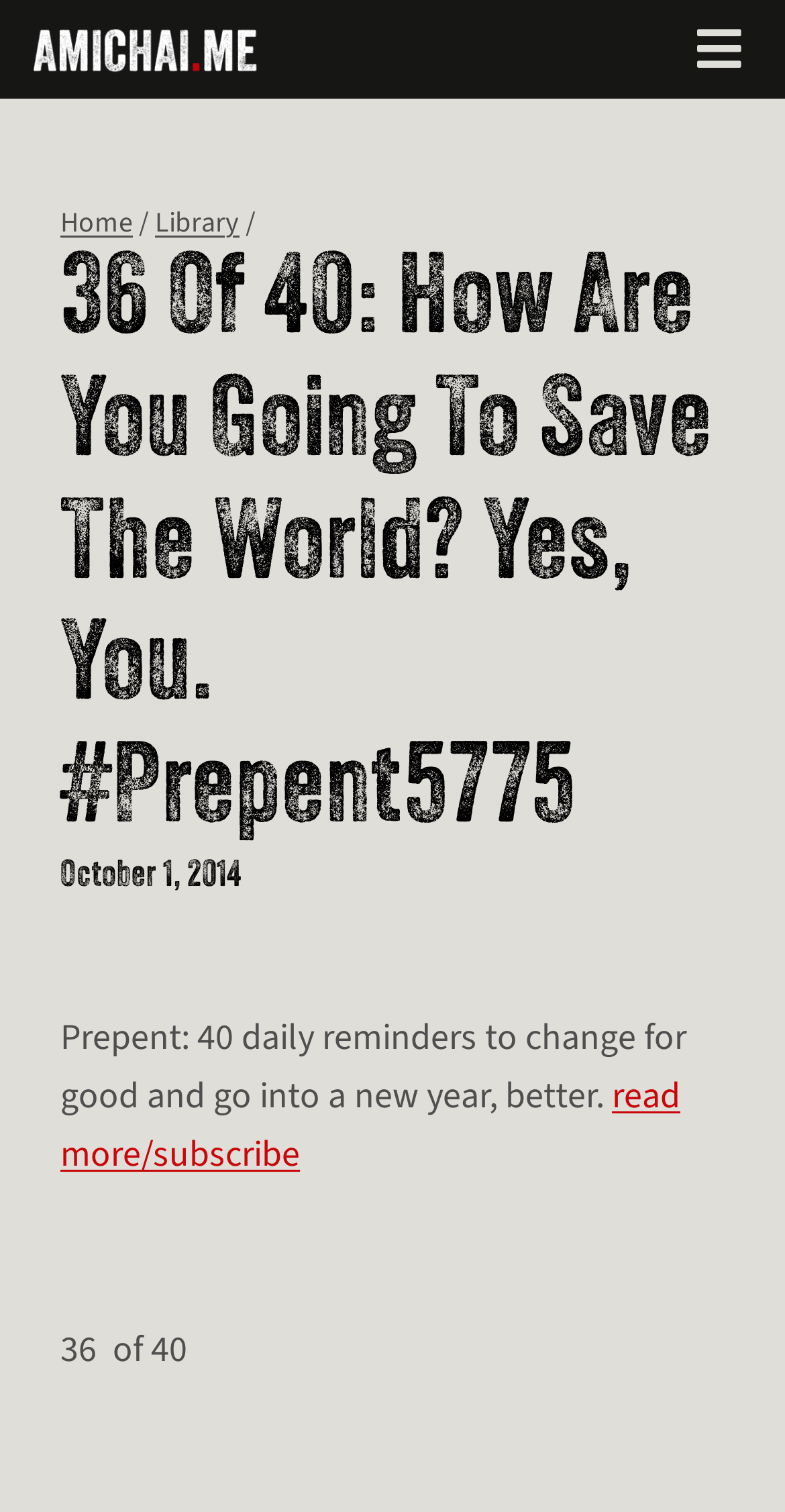Provide a brief response to the question below using one word or phrase:
What is the name of the author's main menu?

Author Main Menu